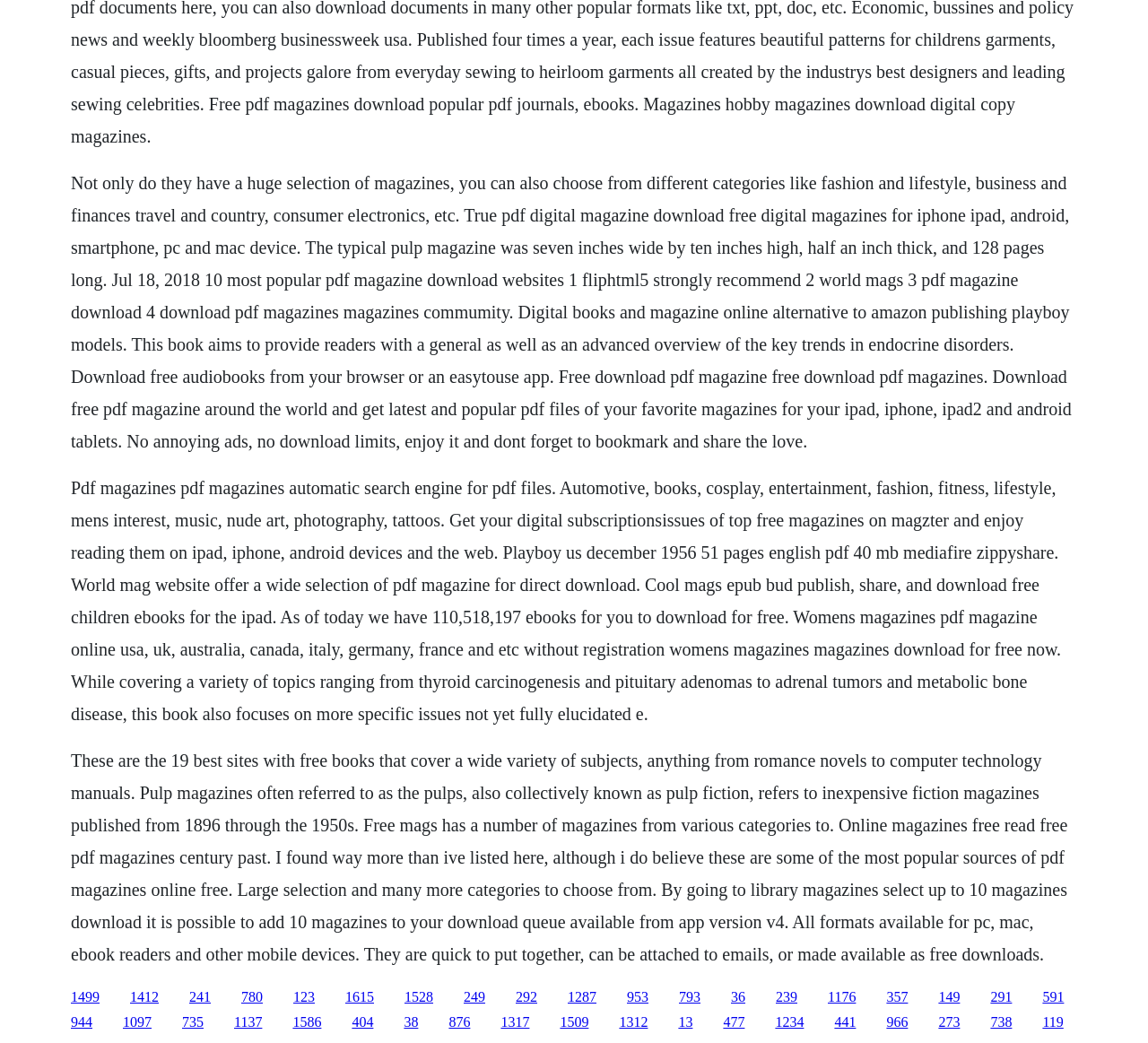Determine the bounding box coordinates of the clickable element necessary to fulfill the instruction: "Visit the website to read free PDF magazines online". Provide the coordinates as four float numbers within the 0 to 1 range, i.e., [left, top, right, bottom].

[0.113, 0.948, 0.138, 0.963]